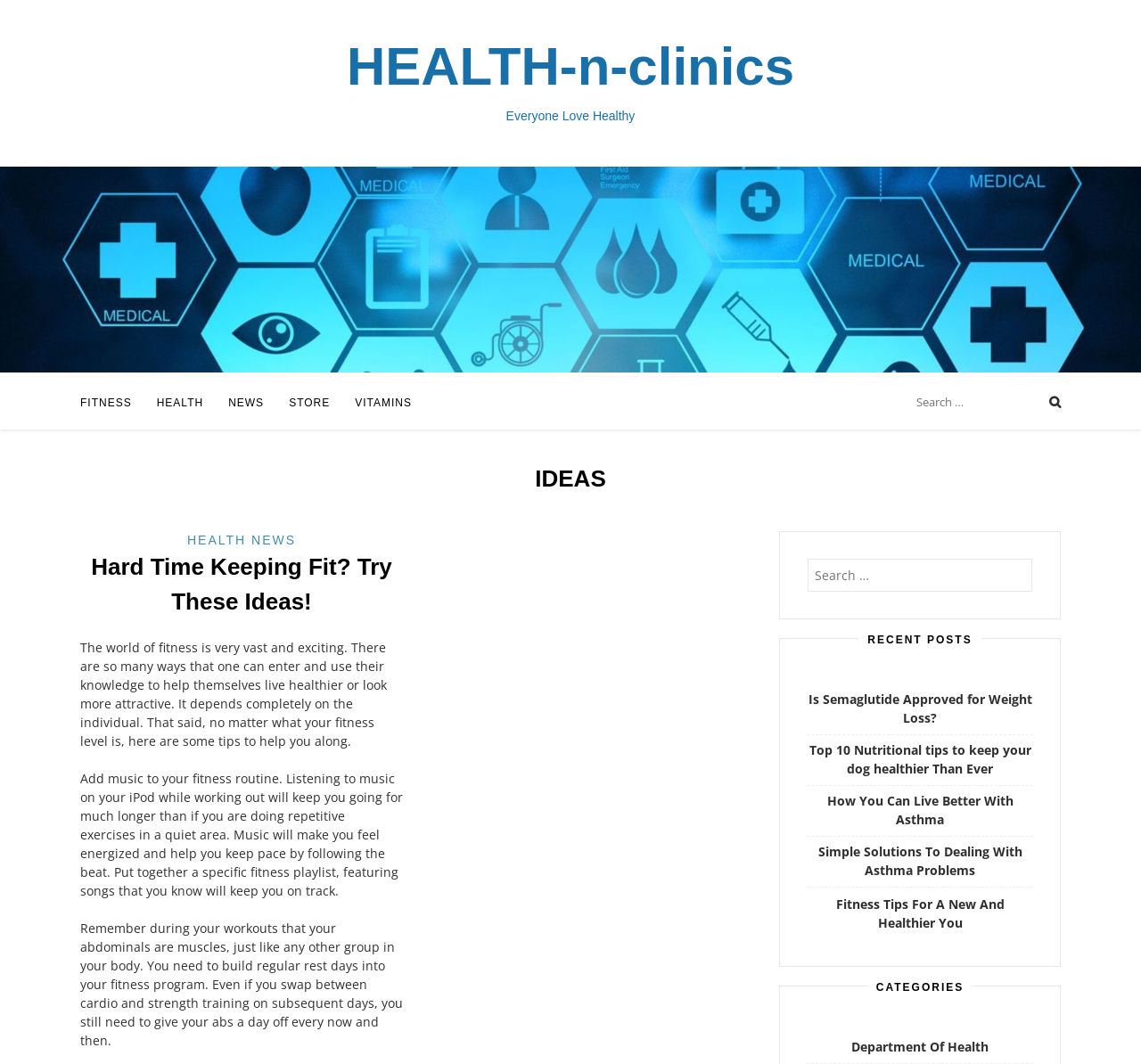What is the main topic of this webpage?
Using the details from the image, give an elaborate explanation to answer the question.

Based on the webpage's structure and content, it appears to be focused on health and fitness, with various sections and articles related to fitness, health news, and wellness.